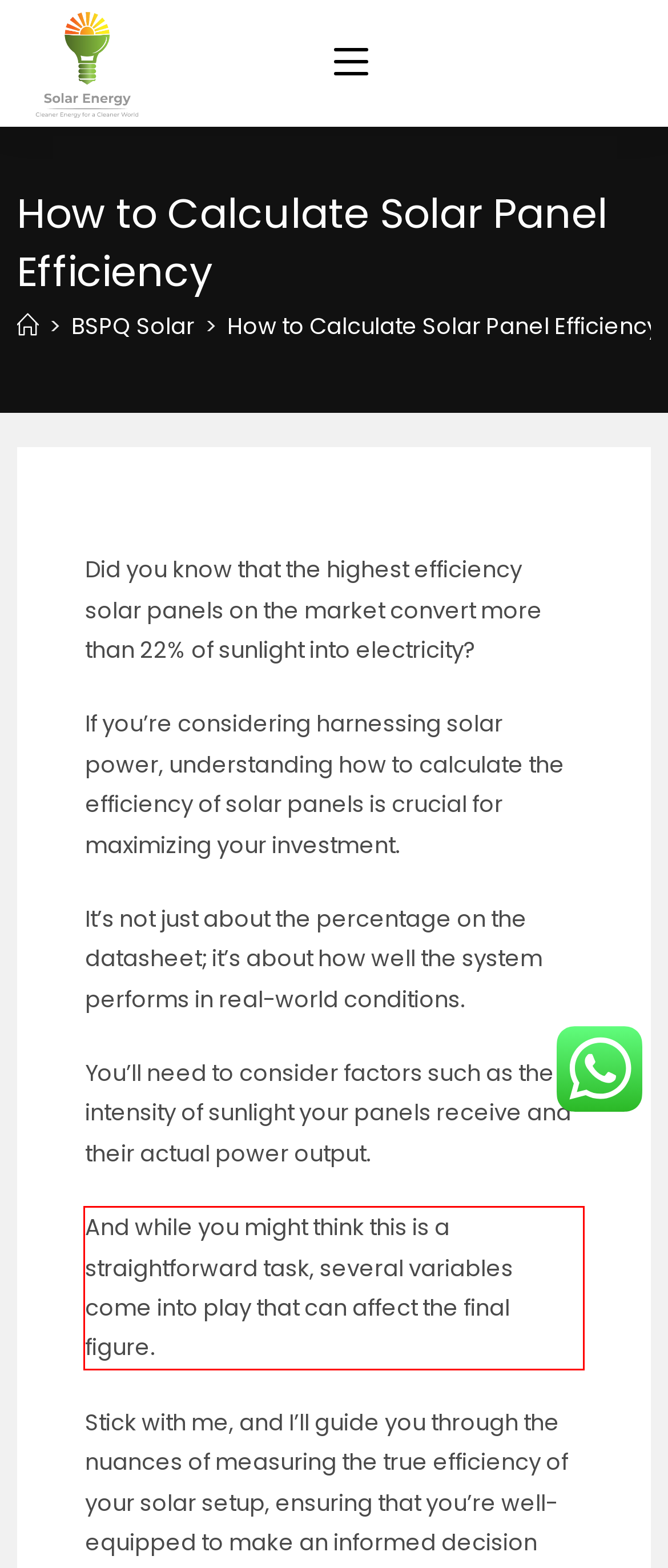Review the screenshot of the webpage and recognize the text inside the red rectangle bounding box. Provide the extracted text content.

And while you might think this is a straightforward task, several variables come into play that can affect the final figure.